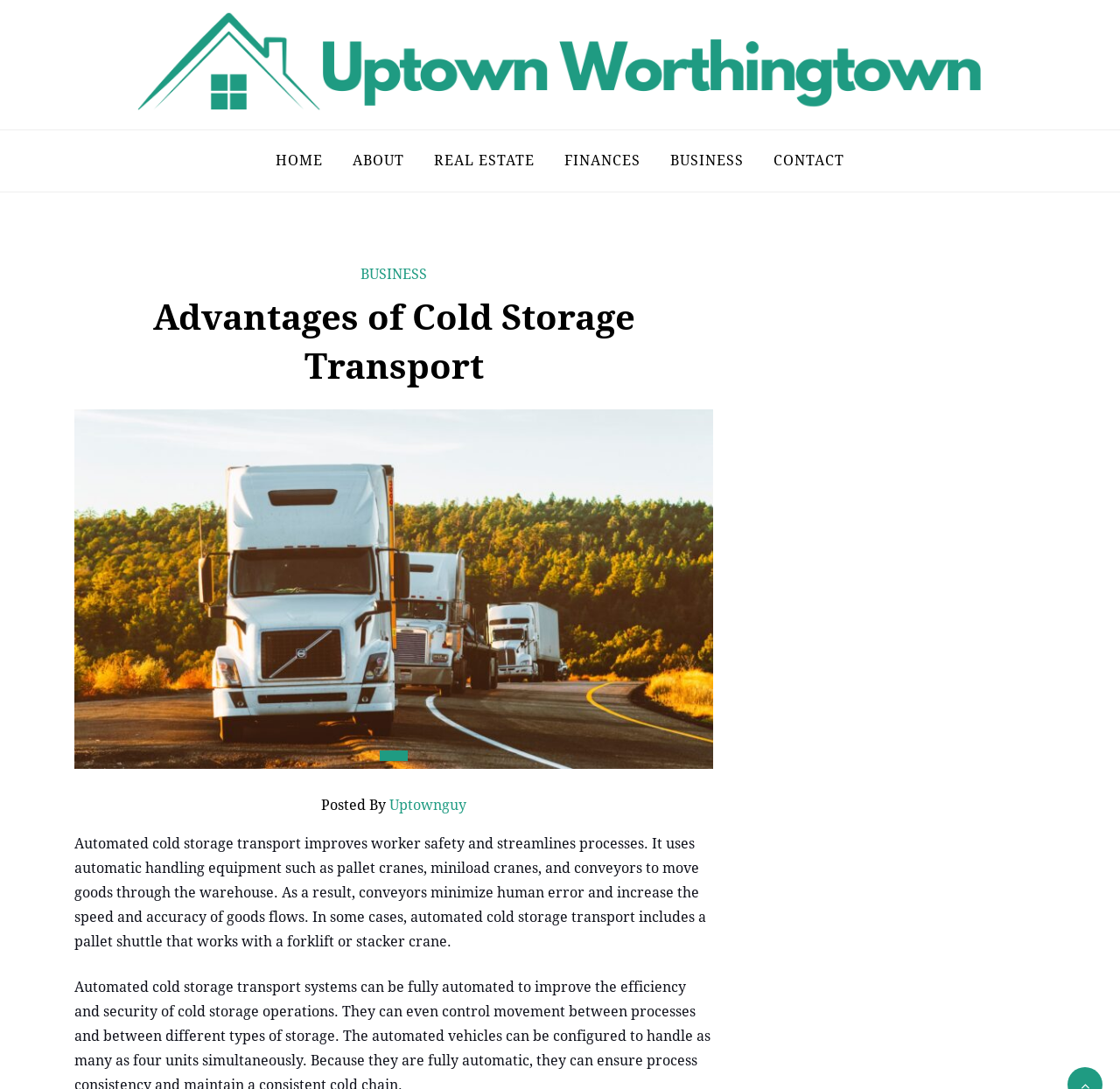Find the bounding box coordinates of the element to click in order to complete this instruction: "Click on the 'Advantages of Cold Storage Transport' link". The bounding box coordinates must be four float numbers between 0 and 1, denoted as [left, top, right, bottom].

[0.066, 0.27, 0.637, 0.36]